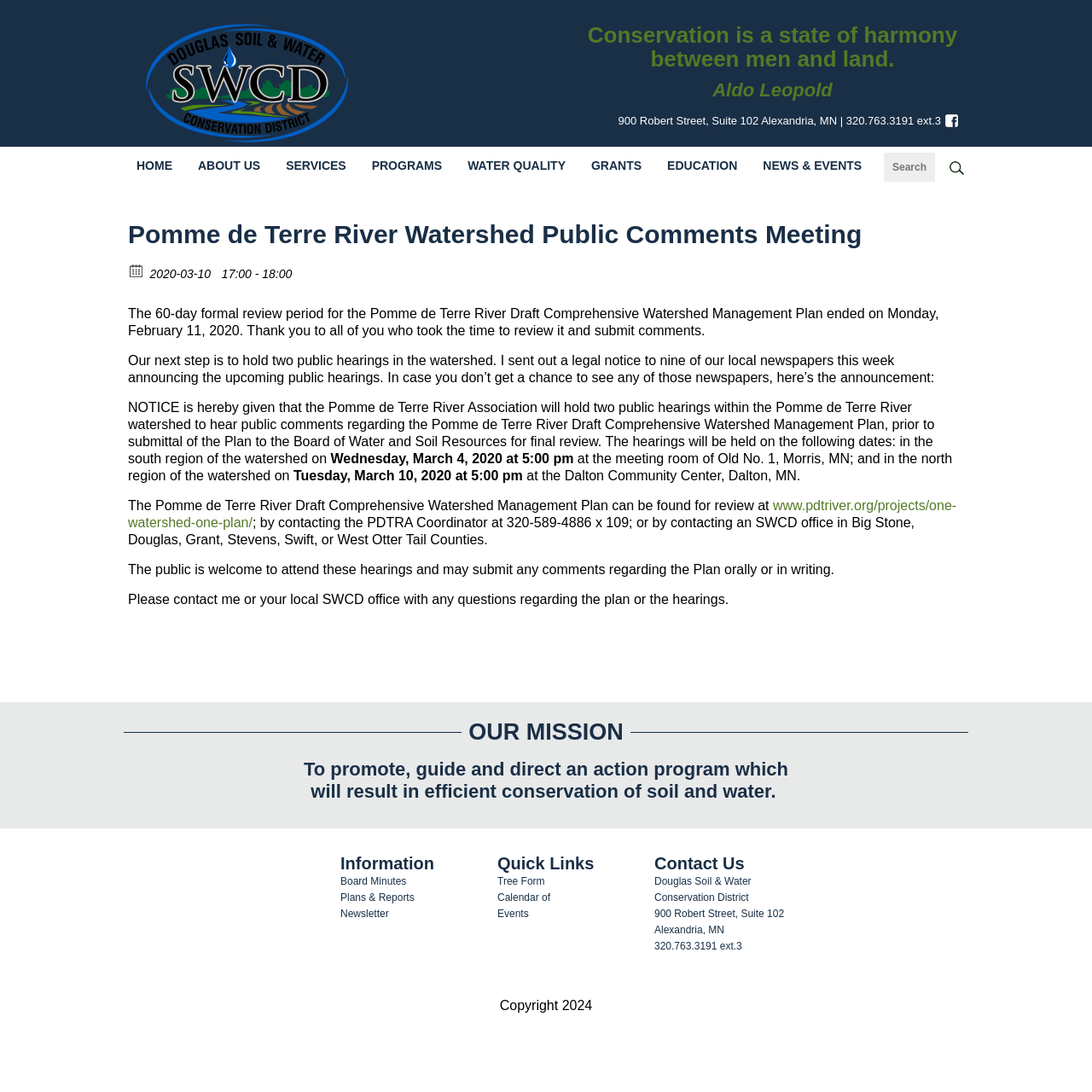Can you identify the bounding box coordinates of the clickable region needed to carry out this instruction: 'Go to HOME page'? The coordinates should be four float numbers within the range of 0 to 1, stated as [left, top, right, bottom].

[0.125, 0.134, 0.158, 0.169]